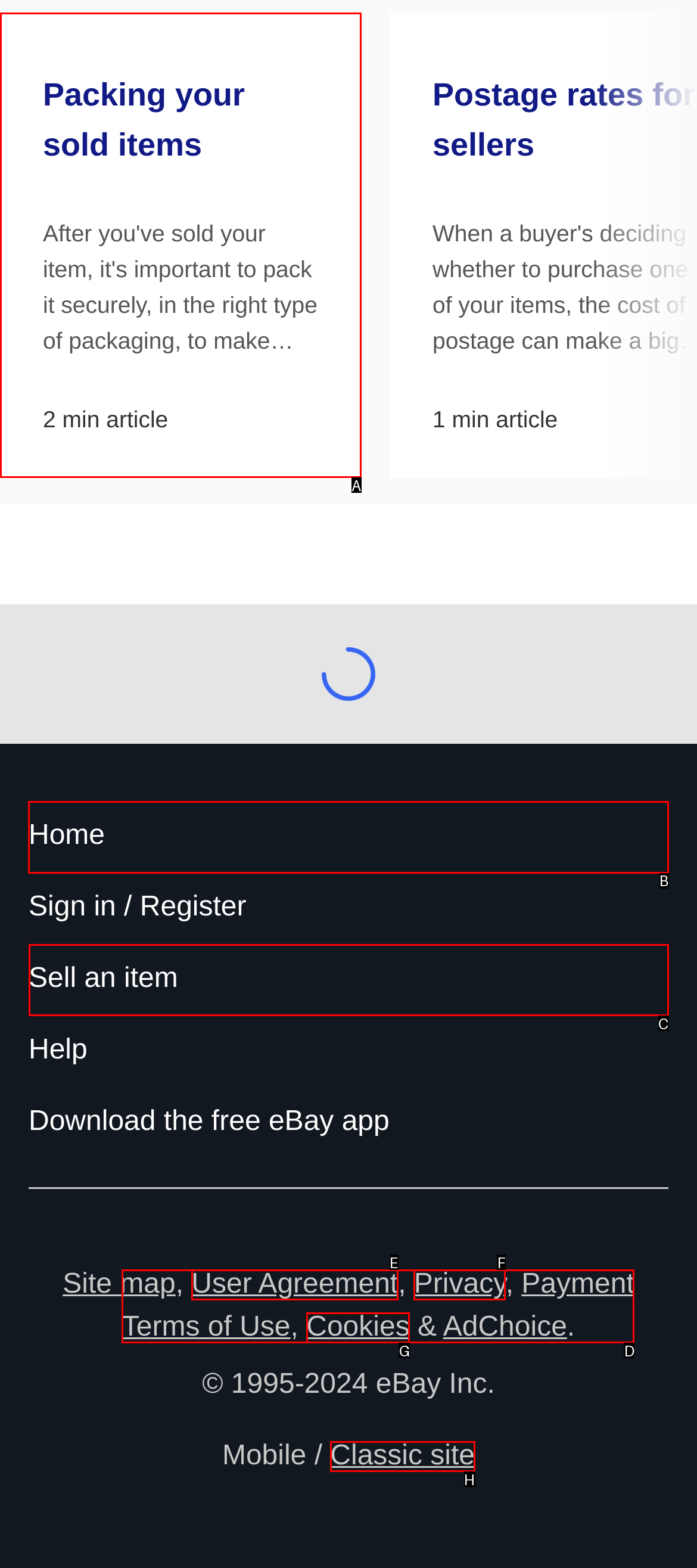For the instruction: Go to home page, which HTML element should be clicked?
Respond with the letter of the appropriate option from the choices given.

B